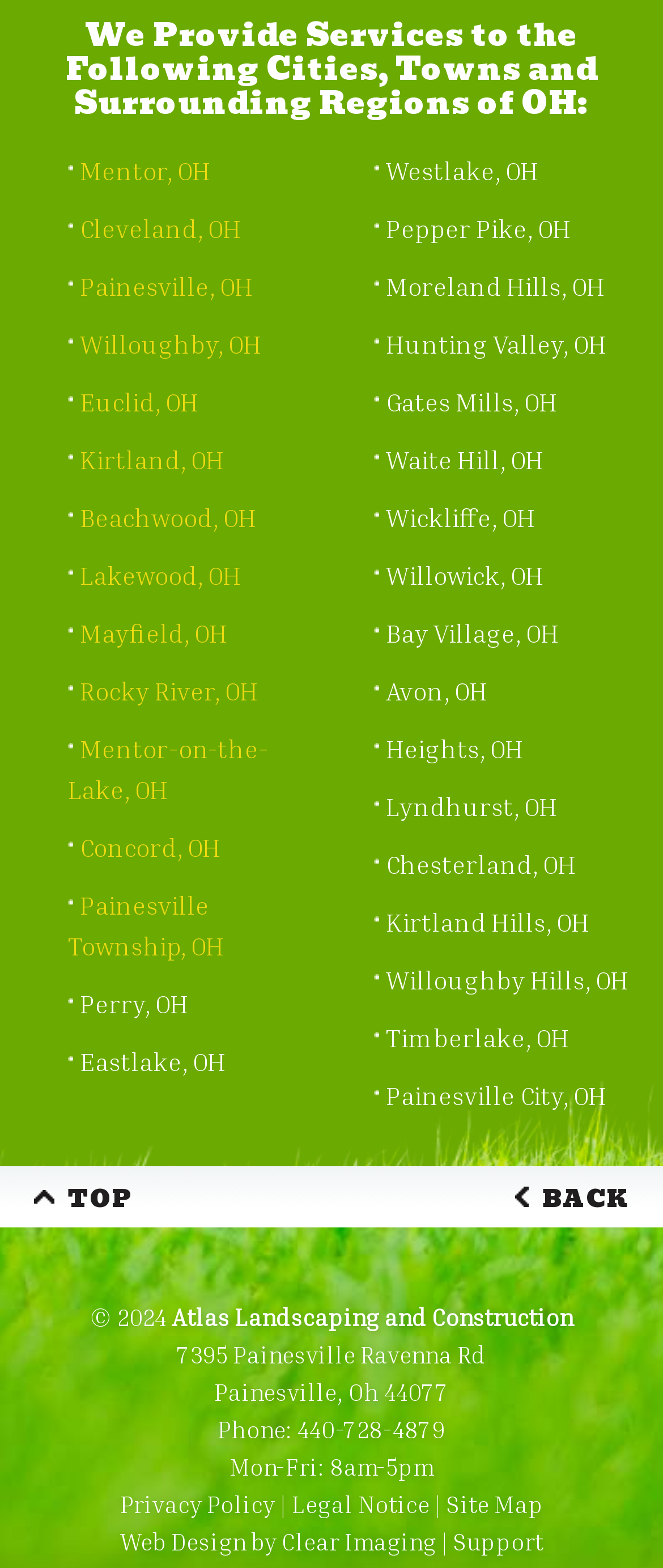Provide a one-word or one-phrase answer to the question:
What cities are serviced by Atlas Landscaping and Construction?

Multiple cities in OH